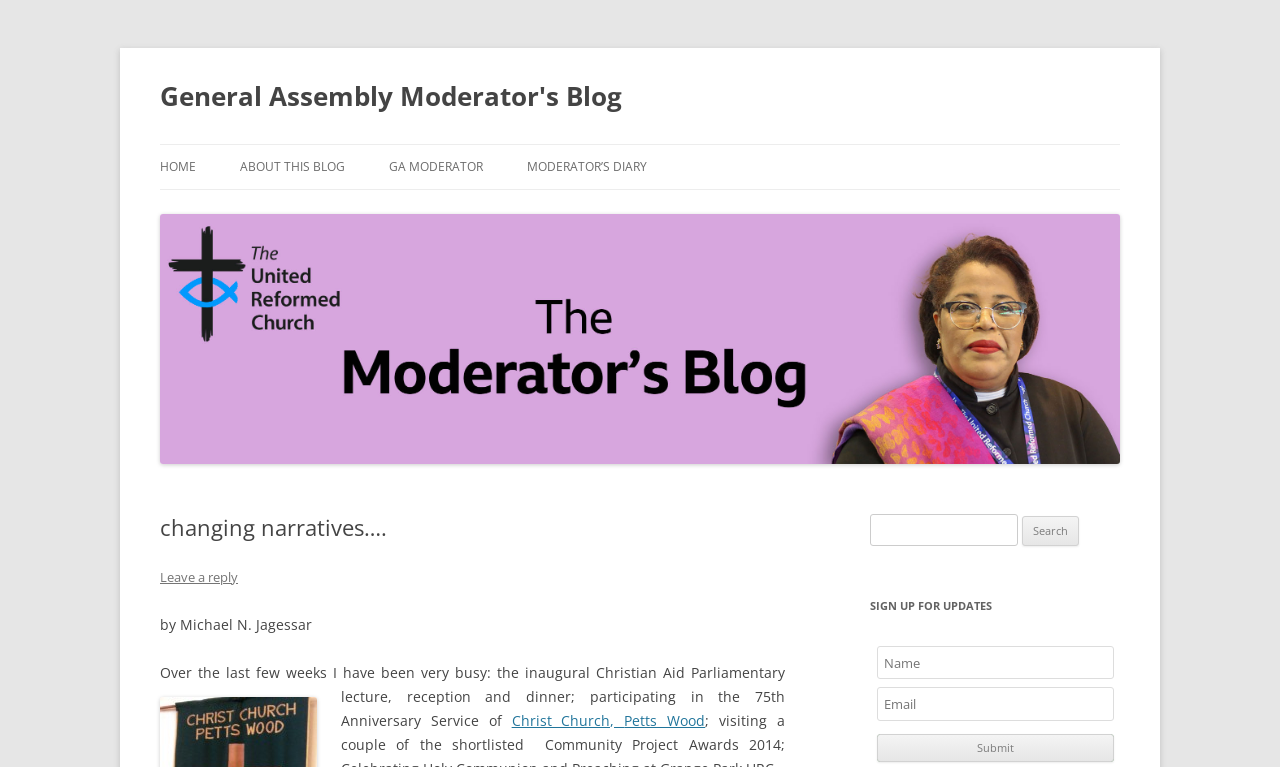From the details in the image, provide a thorough response to the question: What is the name of the blog?

The name of the blog can be found in the heading element at the top of the page, which reads 'General Assembly Moderator's Blog'. This is also the text of the link element with the same name.